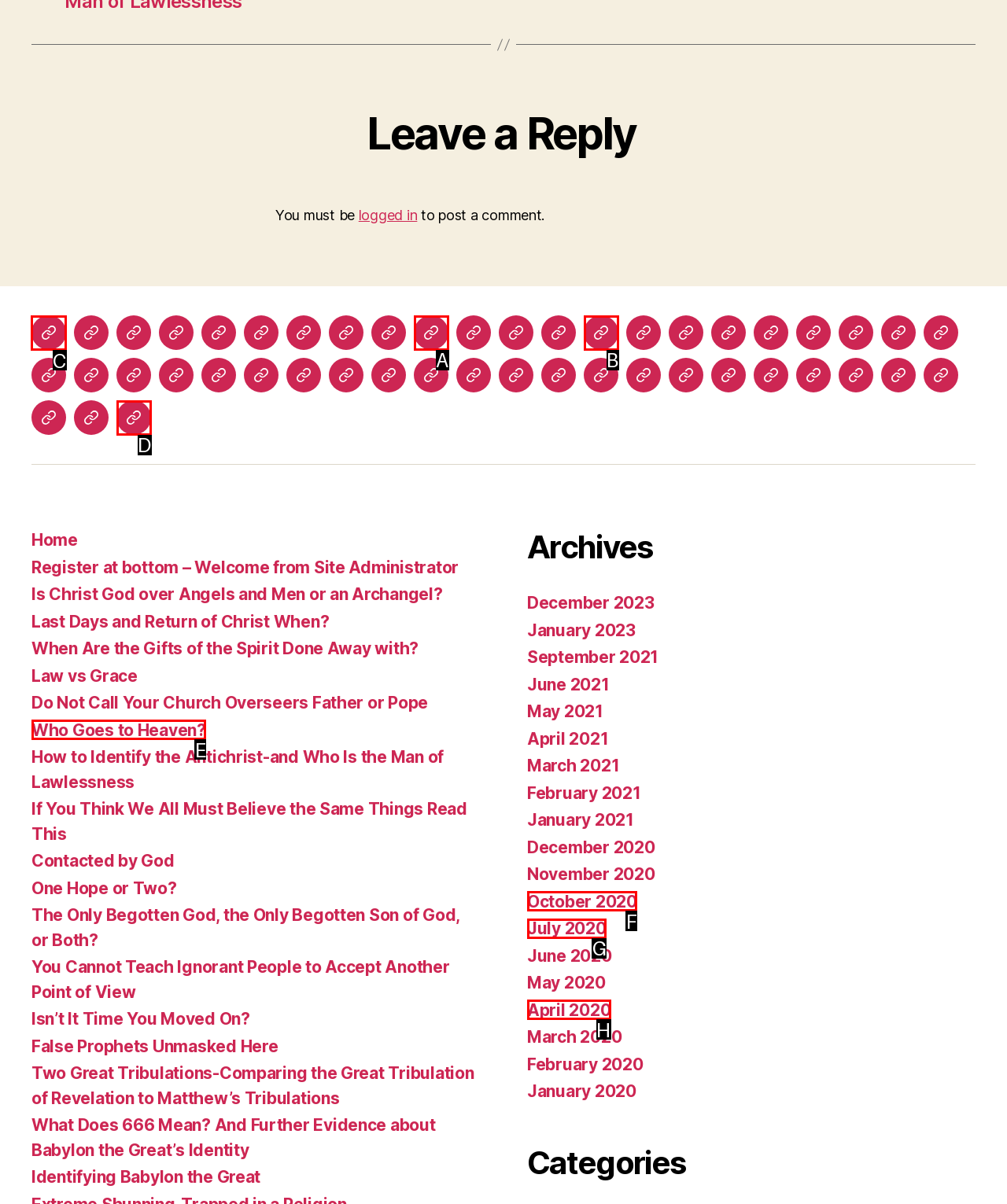Select the proper HTML element to perform the given task: Click on 'Home' Answer with the corresponding letter from the provided choices.

C